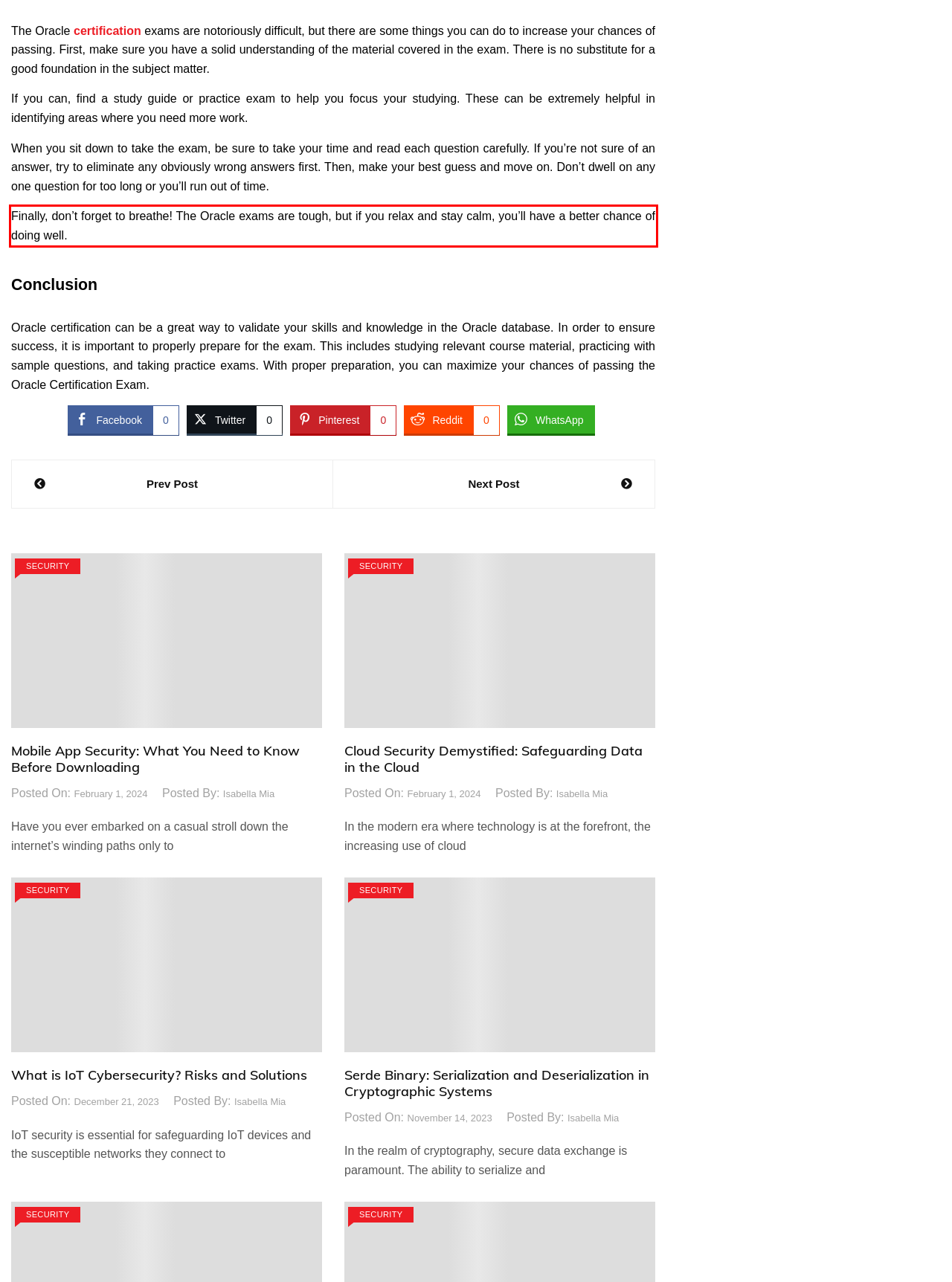You have a screenshot of a webpage with a red bounding box. Use OCR to generate the text contained within this red rectangle.

Finally, don’t forget to breathe! The Oracle exams are tough, but if you relax and stay calm, you’ll have a better chance of doing well.